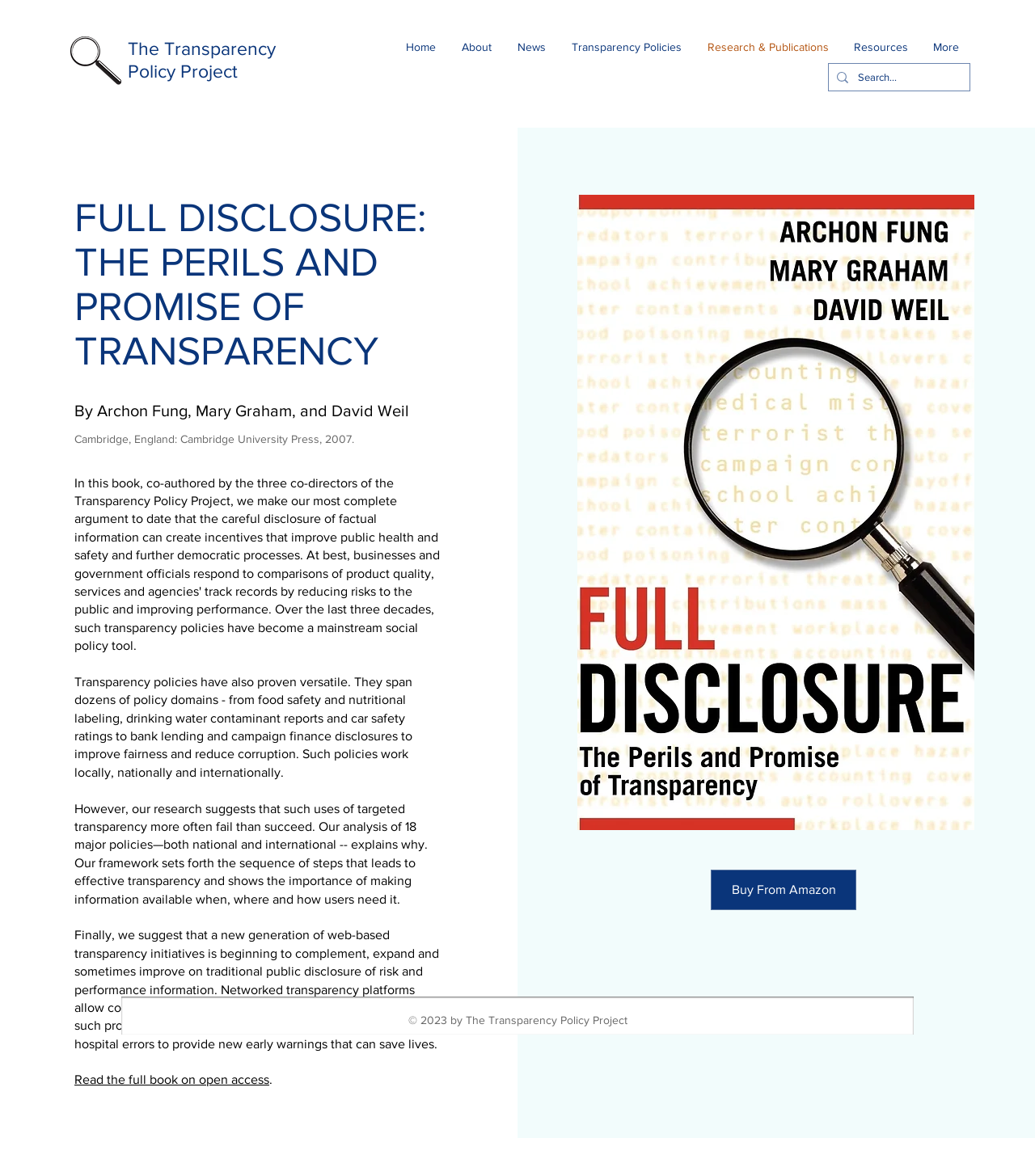Locate the bounding box coordinates of the element I should click to achieve the following instruction: "view services".

None